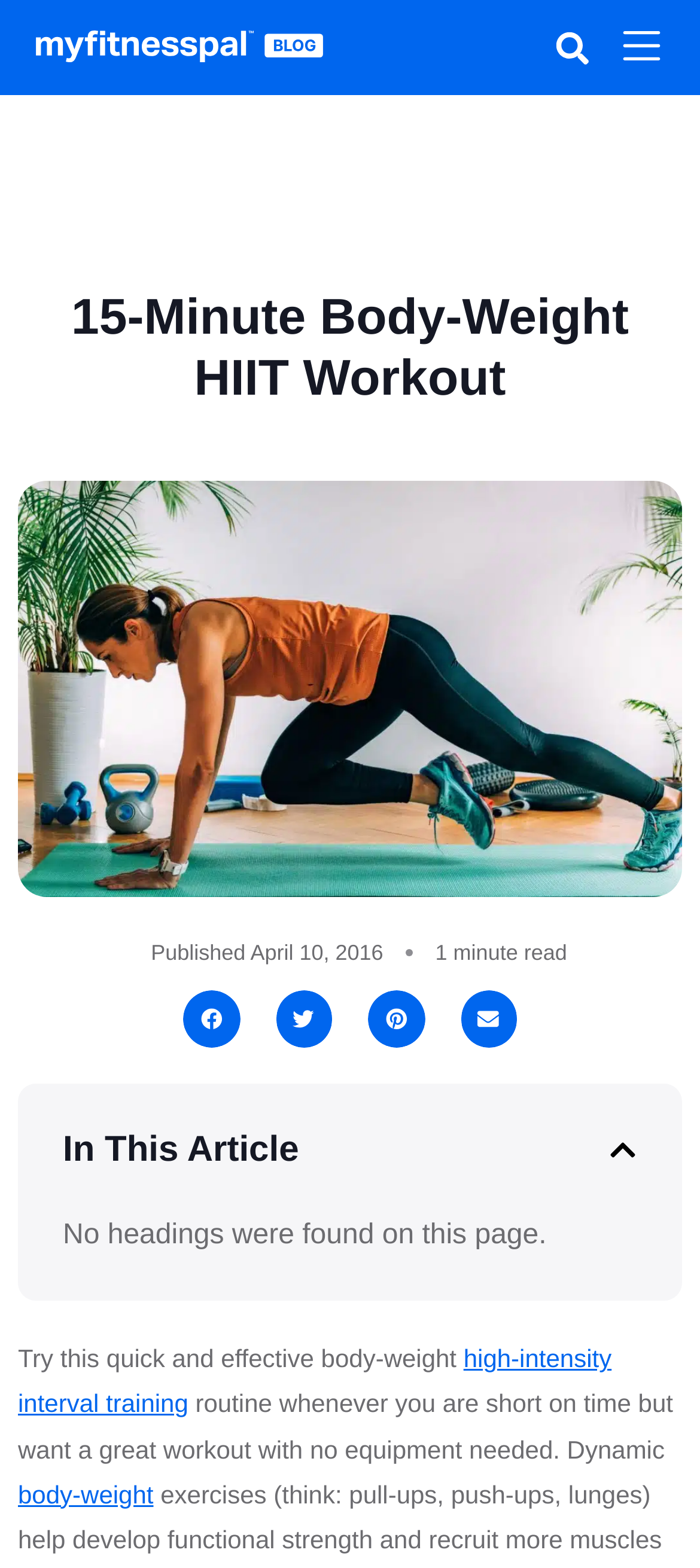Find the headline of the webpage and generate its text content.

15-Minute Body-Weight HIIT Workout